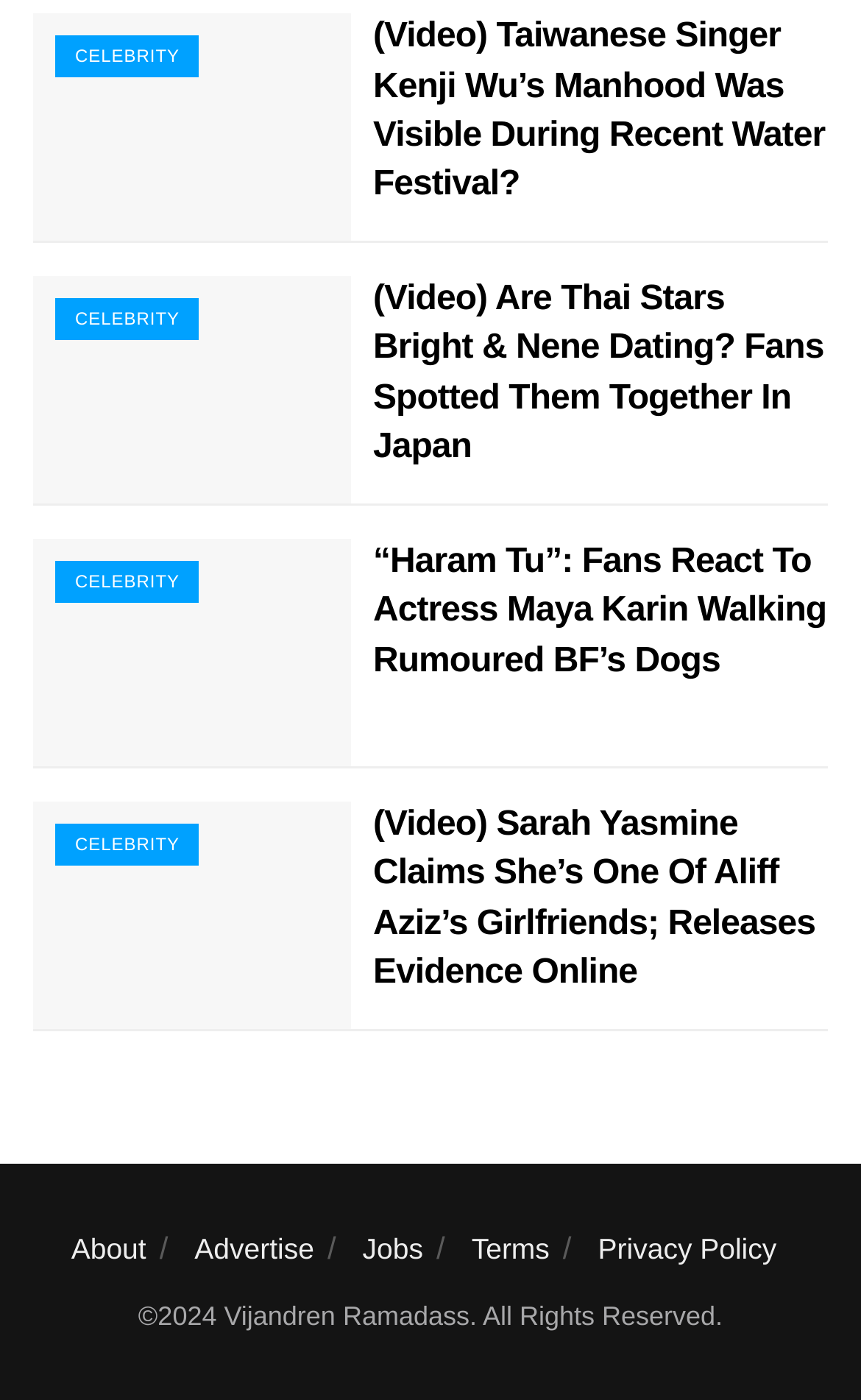What is the copyright year of this webpage?
Based on the image, provide a one-word or brief-phrase response.

2024